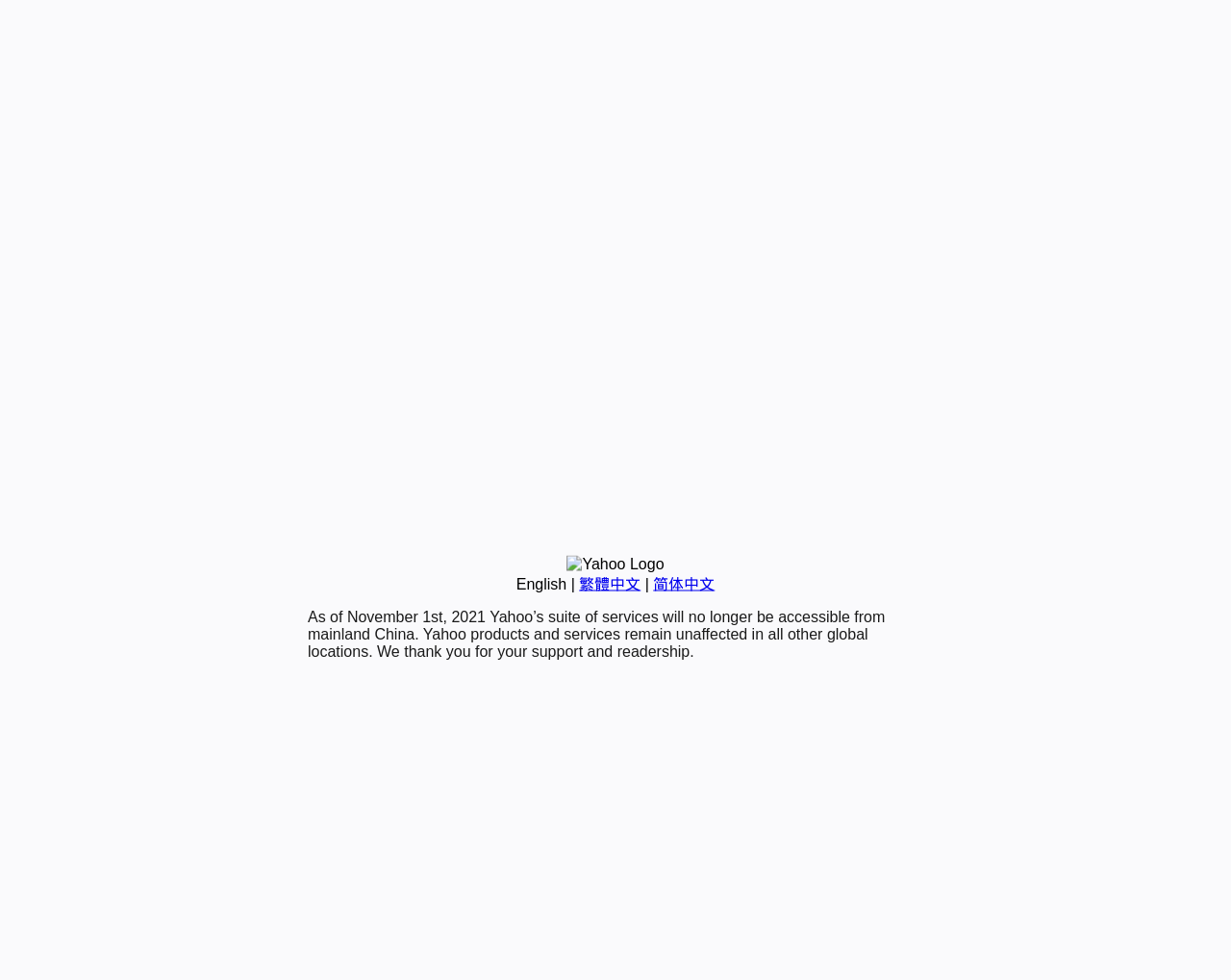Bounding box coordinates are specified in the format (top-left x, top-left y, bottom-right x, bottom-right y). All values are floating point numbers bounded between 0 and 1. Please provide the bounding box coordinate of the region this sentence describes: 繁體中文

[0.47, 0.587, 0.52, 0.604]